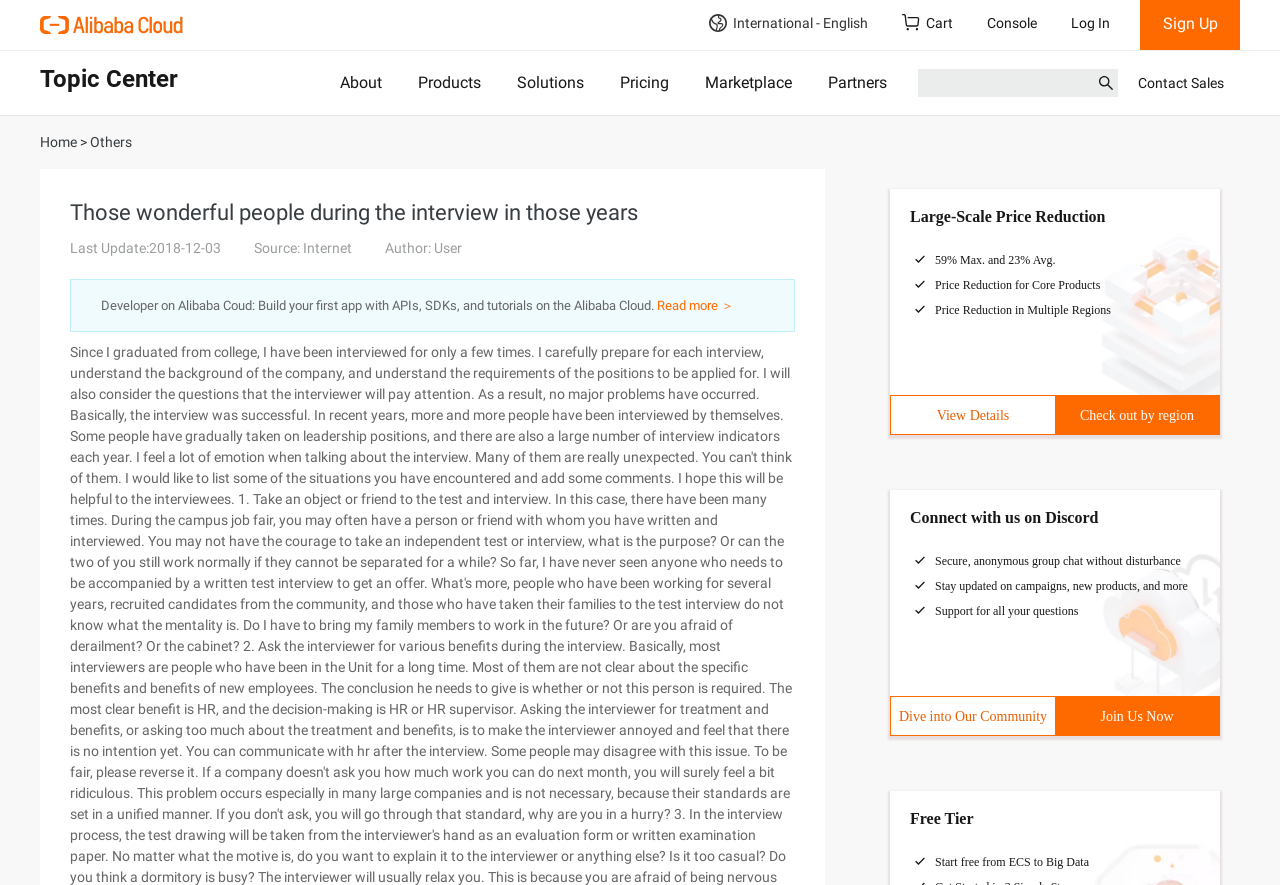Please mark the bounding box coordinates of the area that should be clicked to carry out the instruction: "Log in to the system".

[0.824, 0.0, 0.891, 0.057]